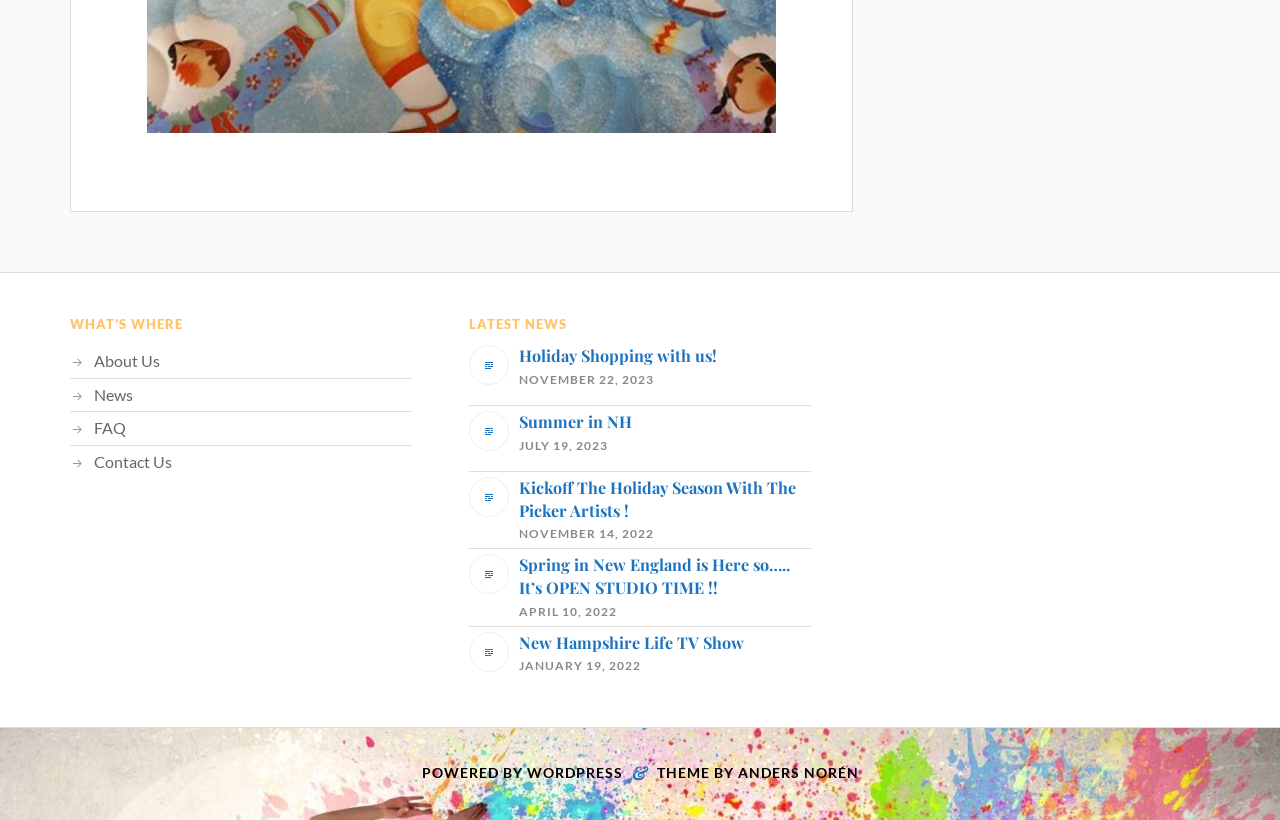Please identify the bounding box coordinates of the clickable area that will allow you to execute the instruction: "Read 'Holiday Shopping with us!' news".

[0.366, 0.421, 0.634, 0.488]